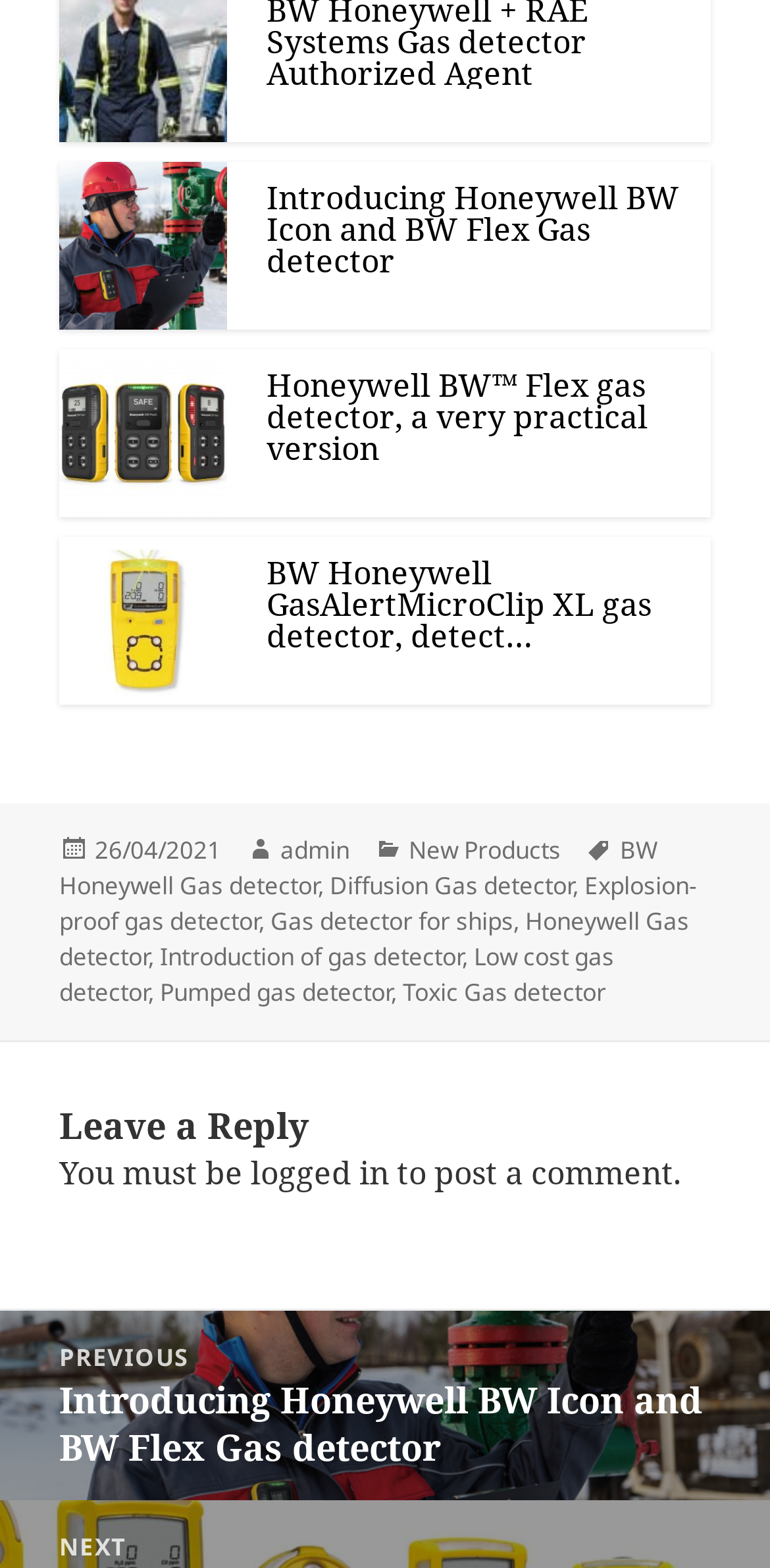How many images are there at the top of the webpage?
Please give a detailed and thorough answer to the question, covering all relevant points.

There are three images at the top of the webpage, each with a caption describing a different type of gas detector.